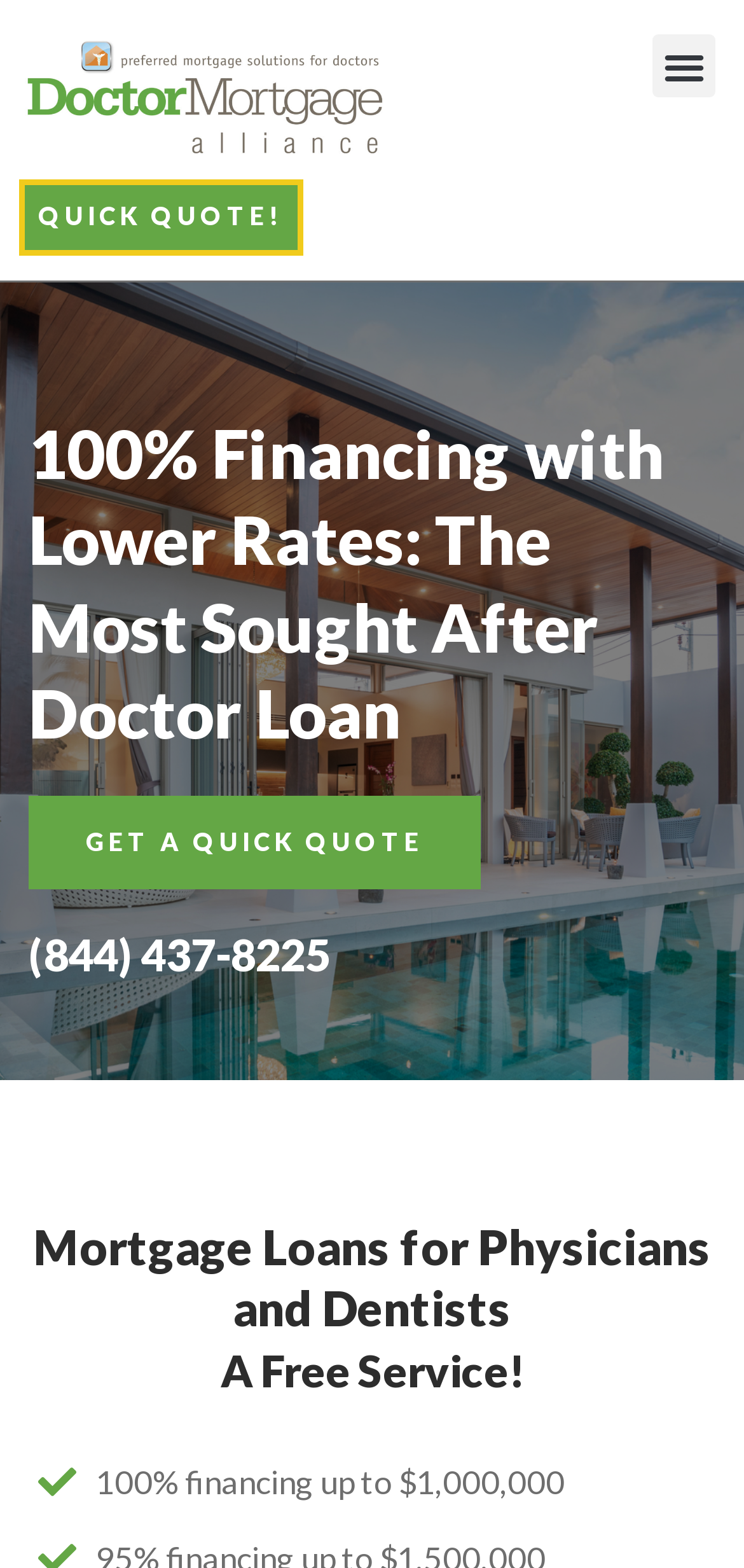For the element described, predict the bounding box coordinates as (top-left x, top-left y, bottom-right x, bottom-right y). All values should be between 0 and 1. Element description: GET A QUICK QUOTE

[0.038, 0.507, 0.646, 0.567]